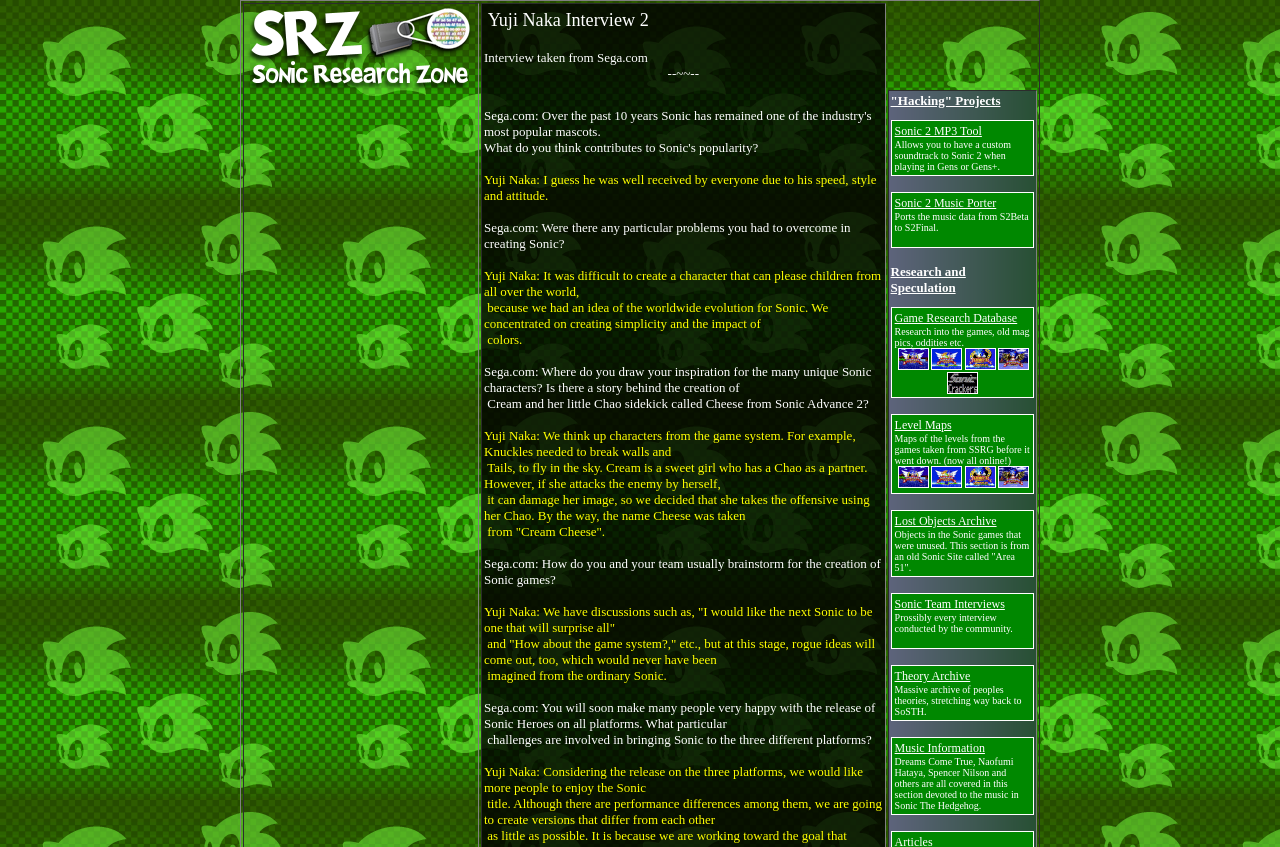Find the coordinates for the bounding box of the element with this description: "Sonic Team Interviews".

[0.699, 0.705, 0.785, 0.721]